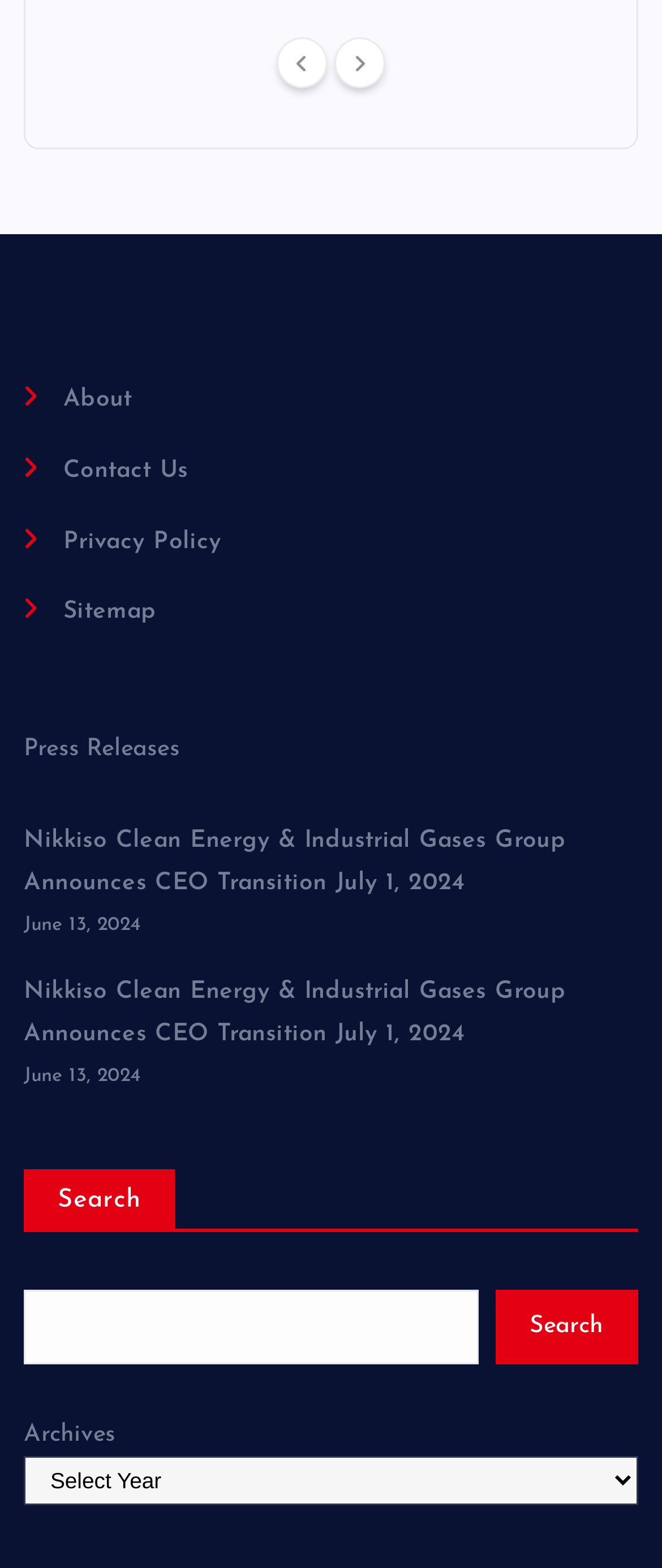Determine the bounding box coordinates of the section I need to click to execute the following instruction: "Click the Previous button". Provide the coordinates as four float numbers between 0 and 1, i.e., [left, top, right, bottom].

[0.418, 0.024, 0.495, 0.057]